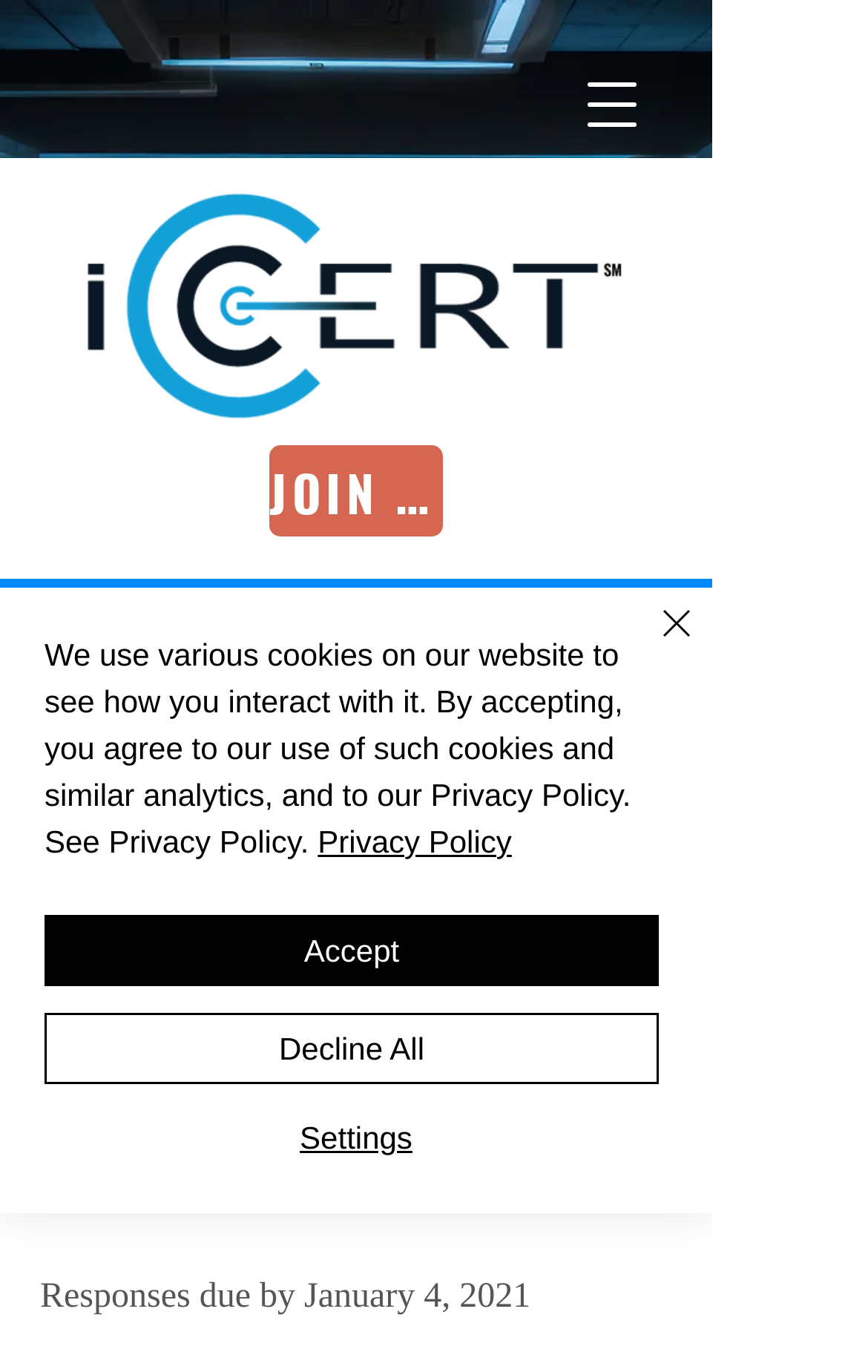Please mark the clickable region by giving the bounding box coordinates needed to complete this instruction: "View the latest post".

[0.046, 0.449, 0.108, 0.474]